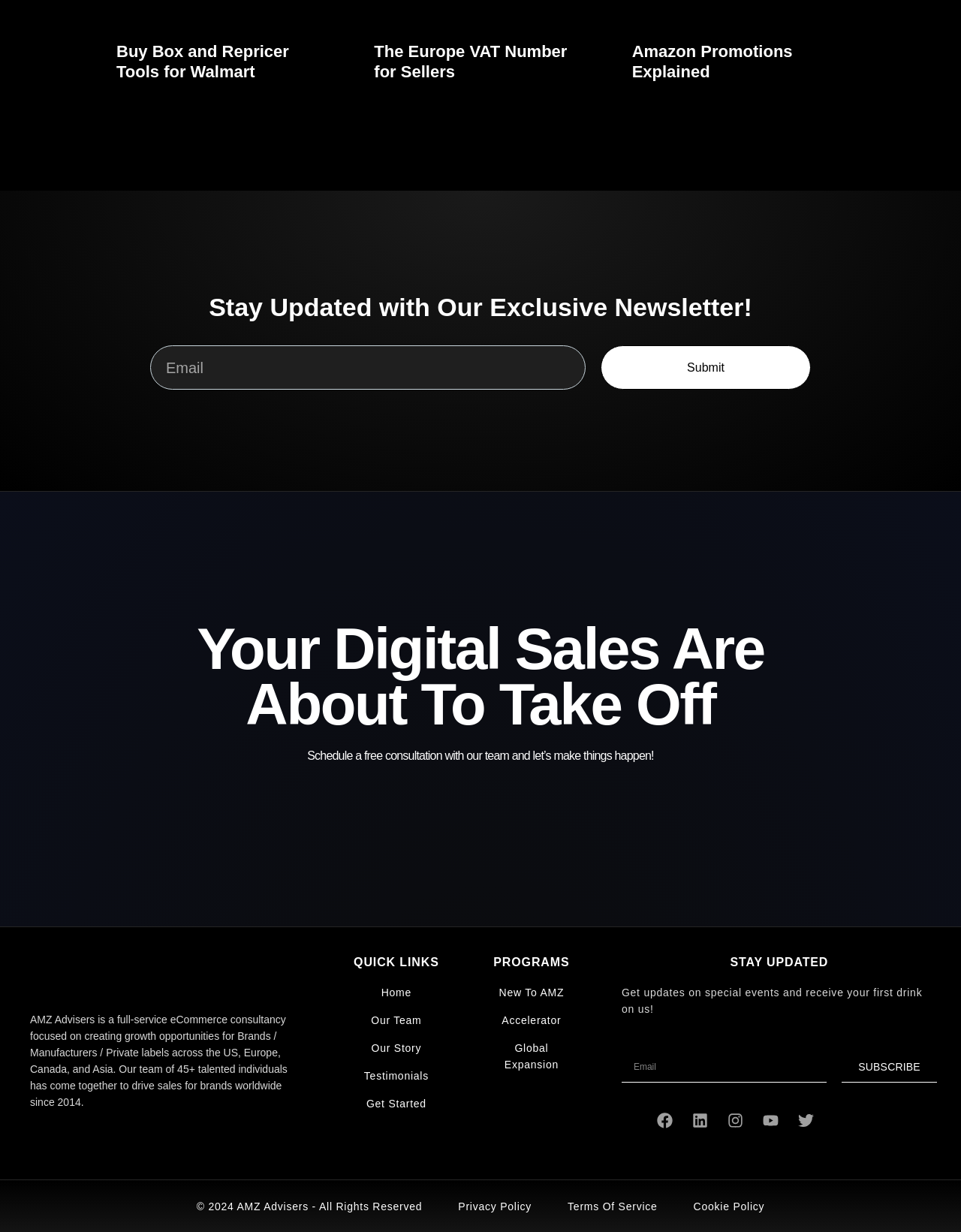Answer the question below in one word or phrase:
What is the purpose of the 'Submit' button?

To submit email